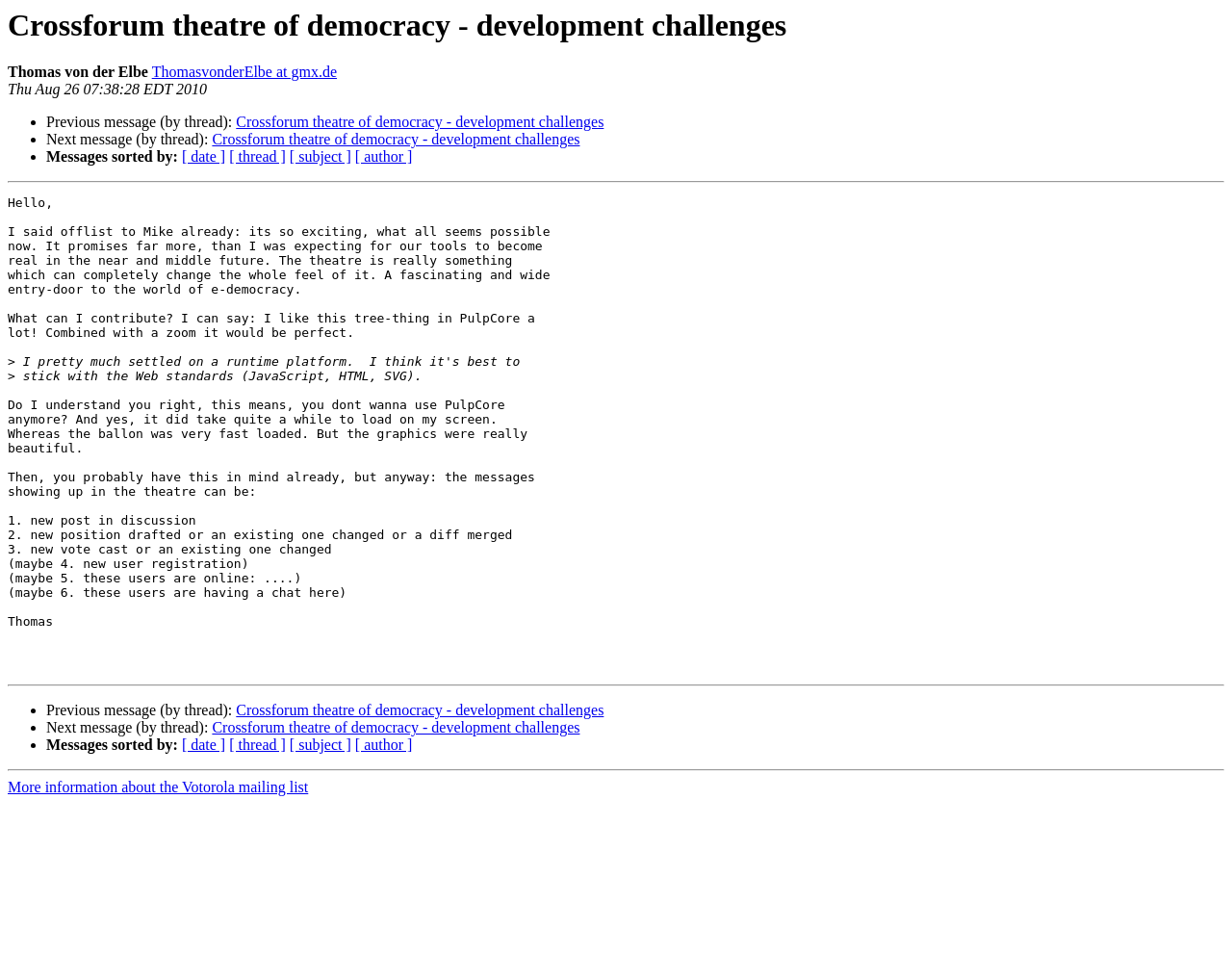Generate a comprehensive description of the contents of the webpage.

The webpage appears to be a discussion forum or mailing list archive, with a focus on the "Crossforum theatre of democracy - development challenges" topic. At the top of the page, there is a heading with the same title, followed by the name "Thomas von der Elbe" and an email address. Below this, there is a timestamp indicating when the message was posted.

The main content of the page is a discussion thread, with multiple messages from different users. Each message is preceded by a list marker (•) and includes the text of the message, which can be several paragraphs long. The messages are separated by horizontal separators.

In the first message, the user expresses excitement about the possibilities of the "theatre" and asks how they can contribute. They mention liking a "tree-thing" in PulpCore and suggest combining it with a zoom feature.

The second message appears to be a response to the first, discussing the use of web standards and the loading time of PulpCore. The user also suggests several features for the theatre, including displaying new posts, position drafts, votes, and user registrations.

The page also includes navigation links at the top and bottom, allowing users to move to previous or next messages in the thread, as well as sort messages by date, thread, subject, or author. Additionally, there is a link to more information about the Votorola mailing list at the very bottom of the page.